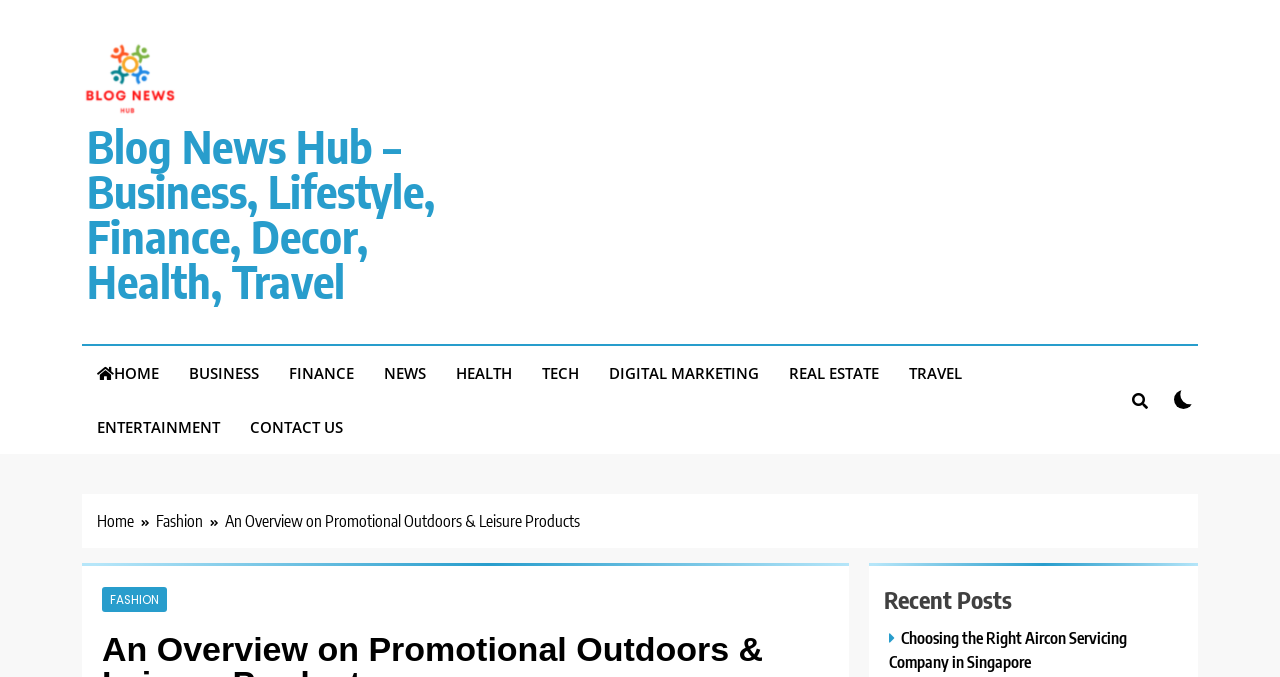Identify the bounding box for the described UI element: "Contact Us".

[0.184, 0.59, 0.28, 0.67]